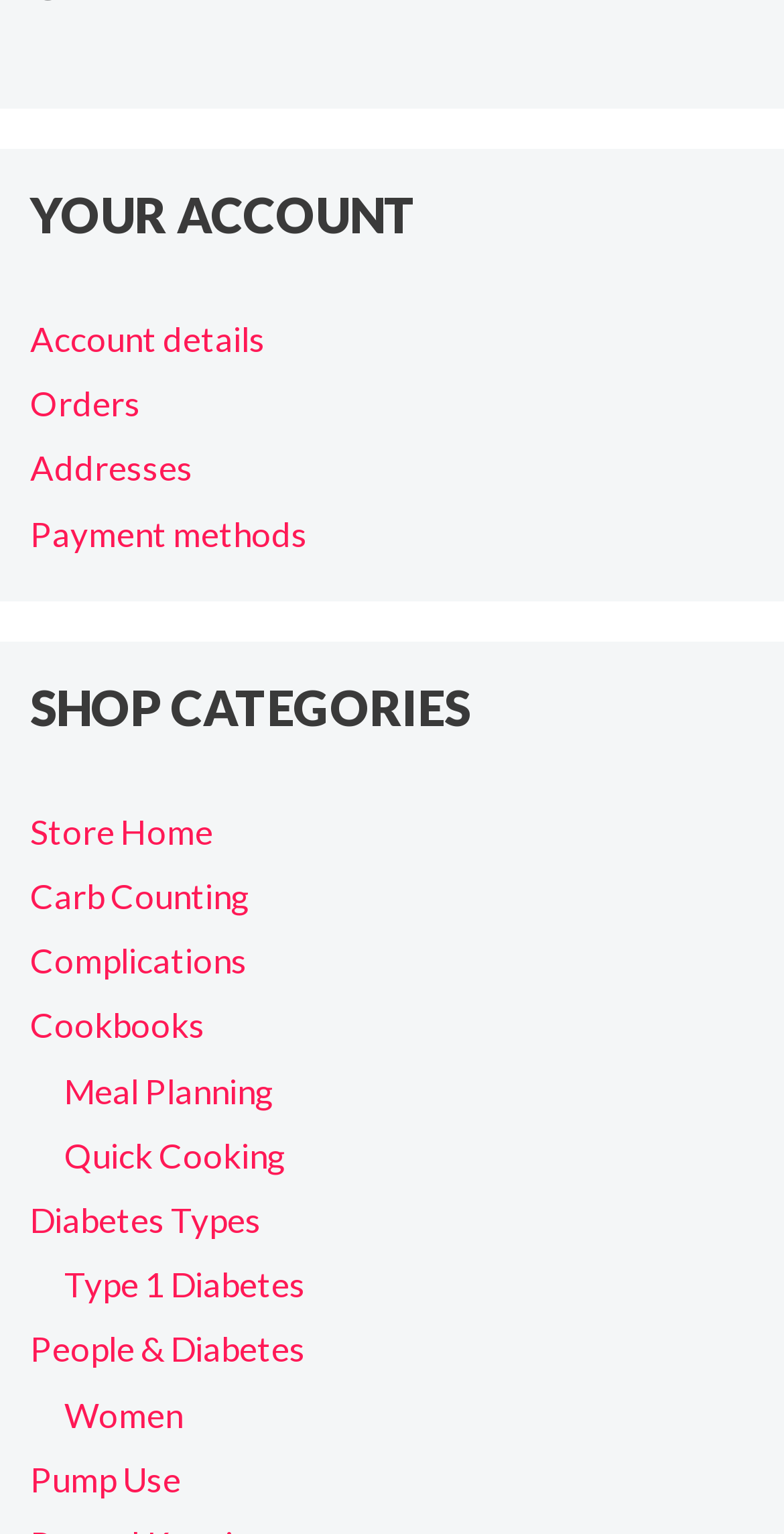Give a concise answer using one word or a phrase to the following question:
How many headings are on the webpage?

2